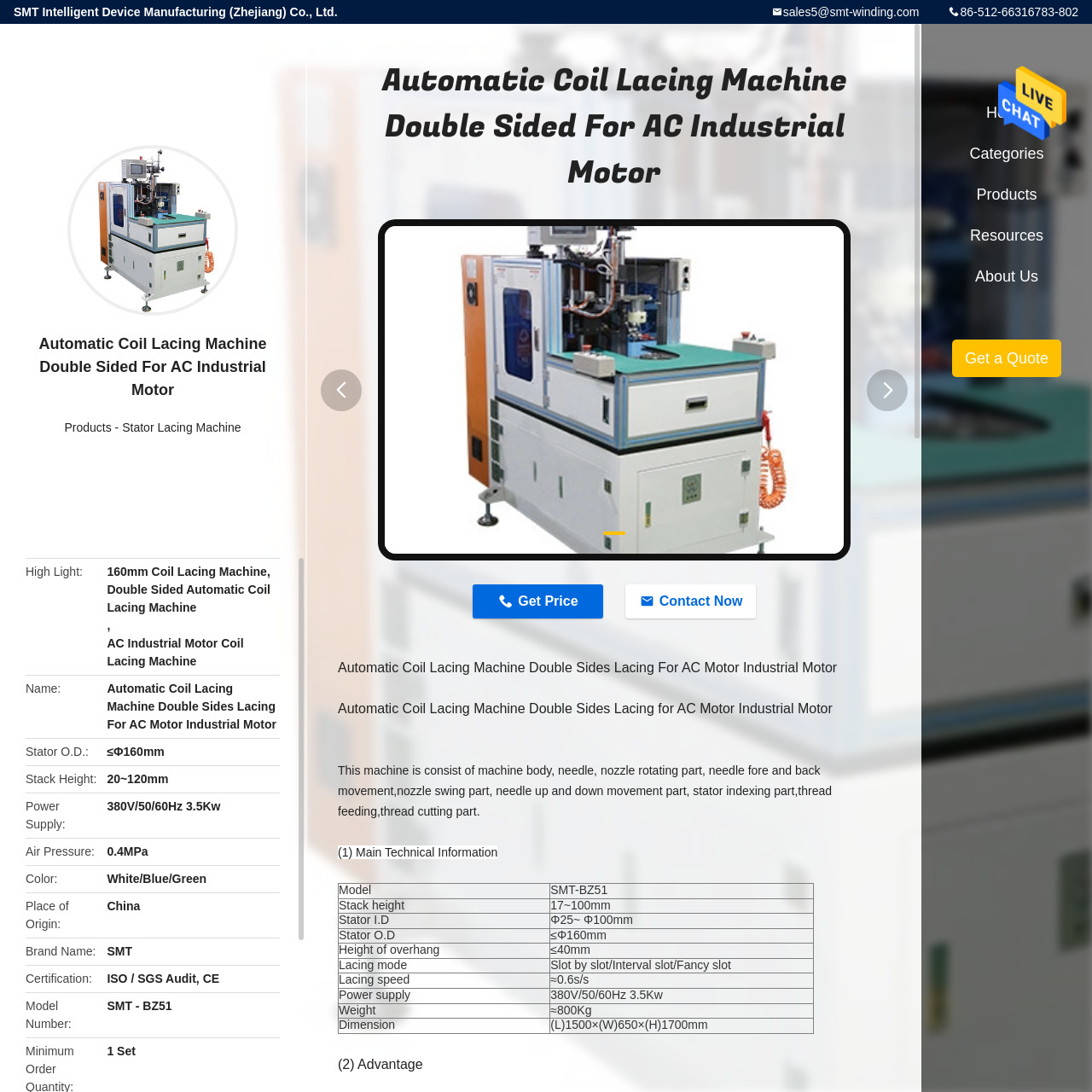What is the model number of the machine? Check the image surrounded by the red bounding box and reply with a single word or a short phrase.

SMT-BZ51